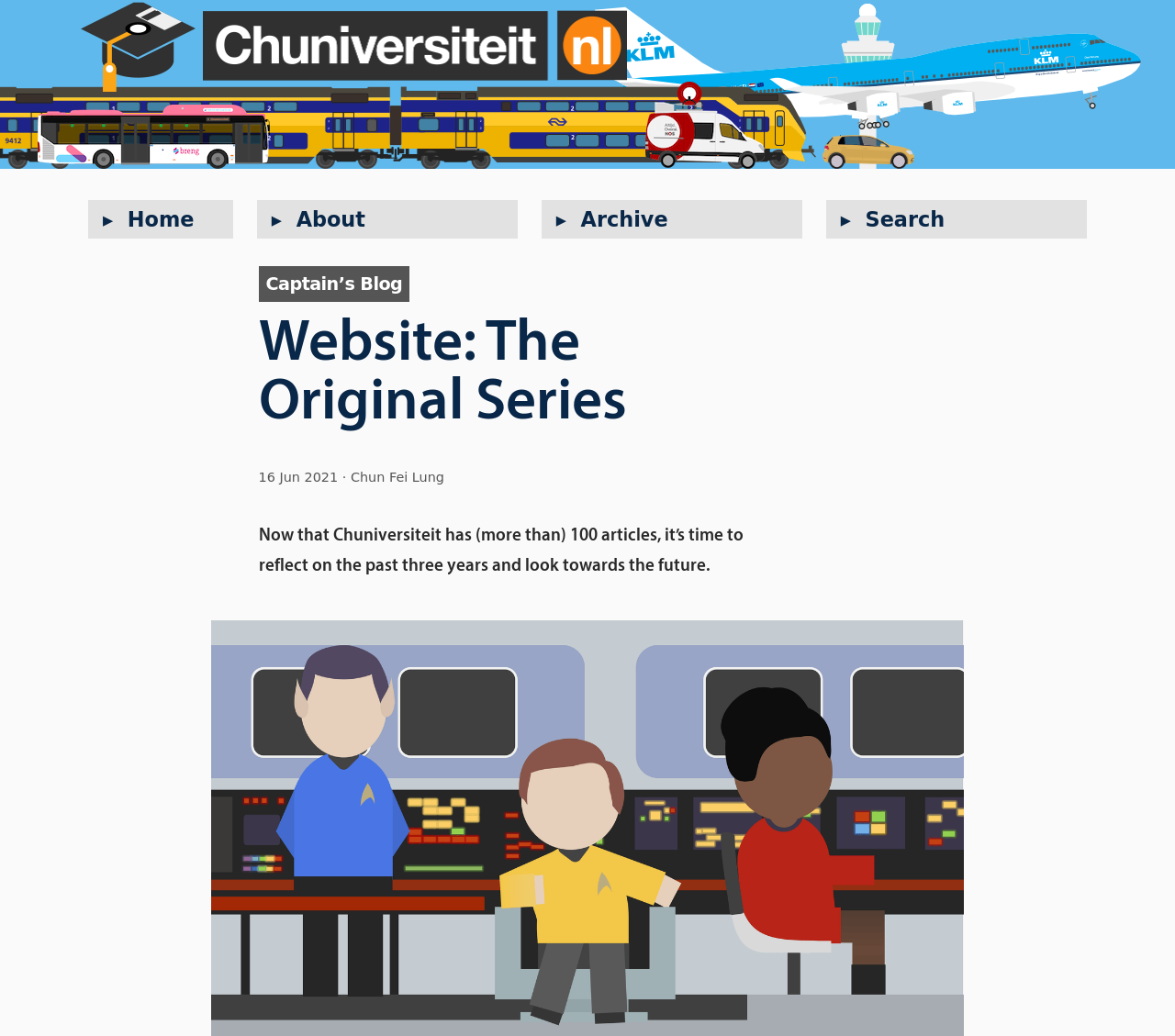From the image, can you give a detailed response to the question below:
When was the blog post published?

The publication date of the blog post can be found in the time element within the description list detail section of the webpage. The time element displays the date '16 Jun 2021', which is the publication date of the blog post.